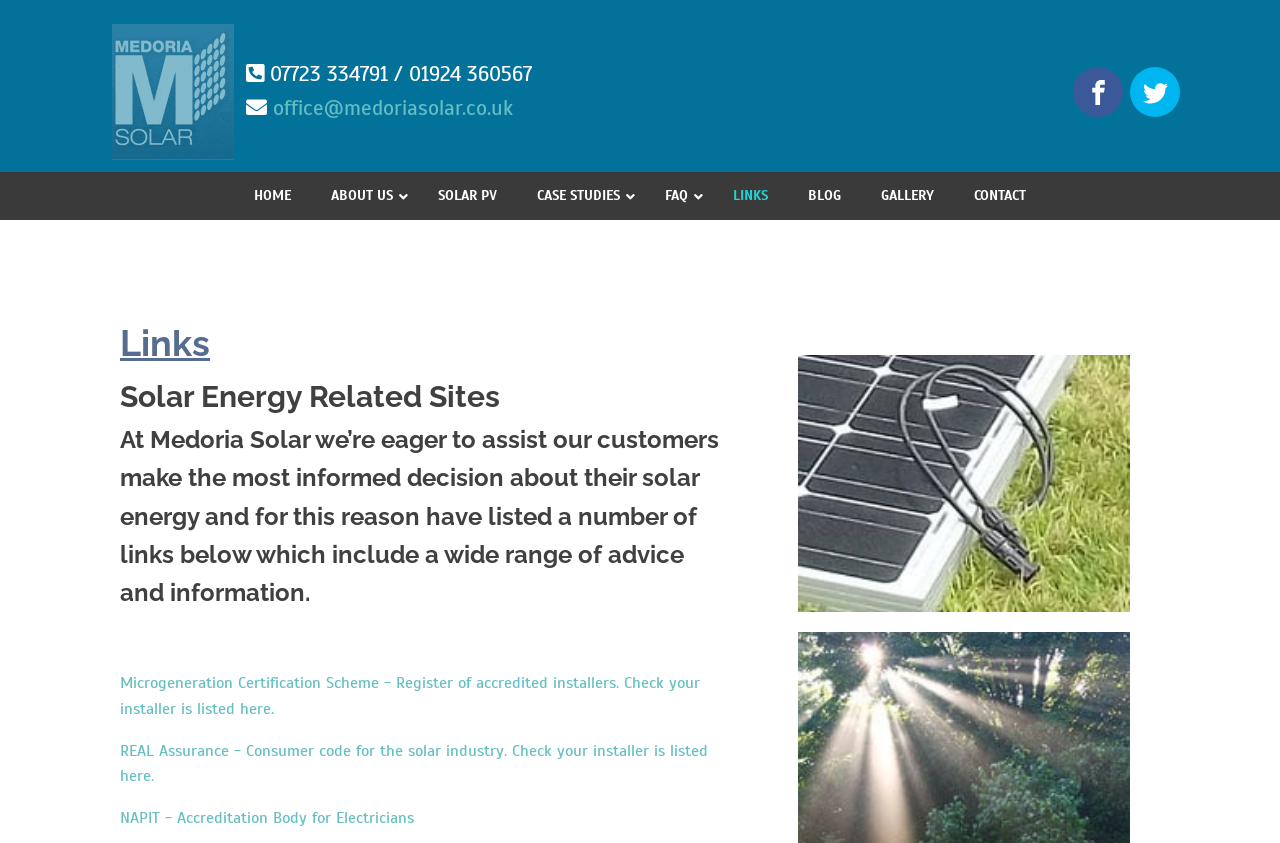What is the purpose of the links listed on this webpage?
Using the visual information, reply with a single word or short phrase.

To assist customers in making informed decisions about solar energy